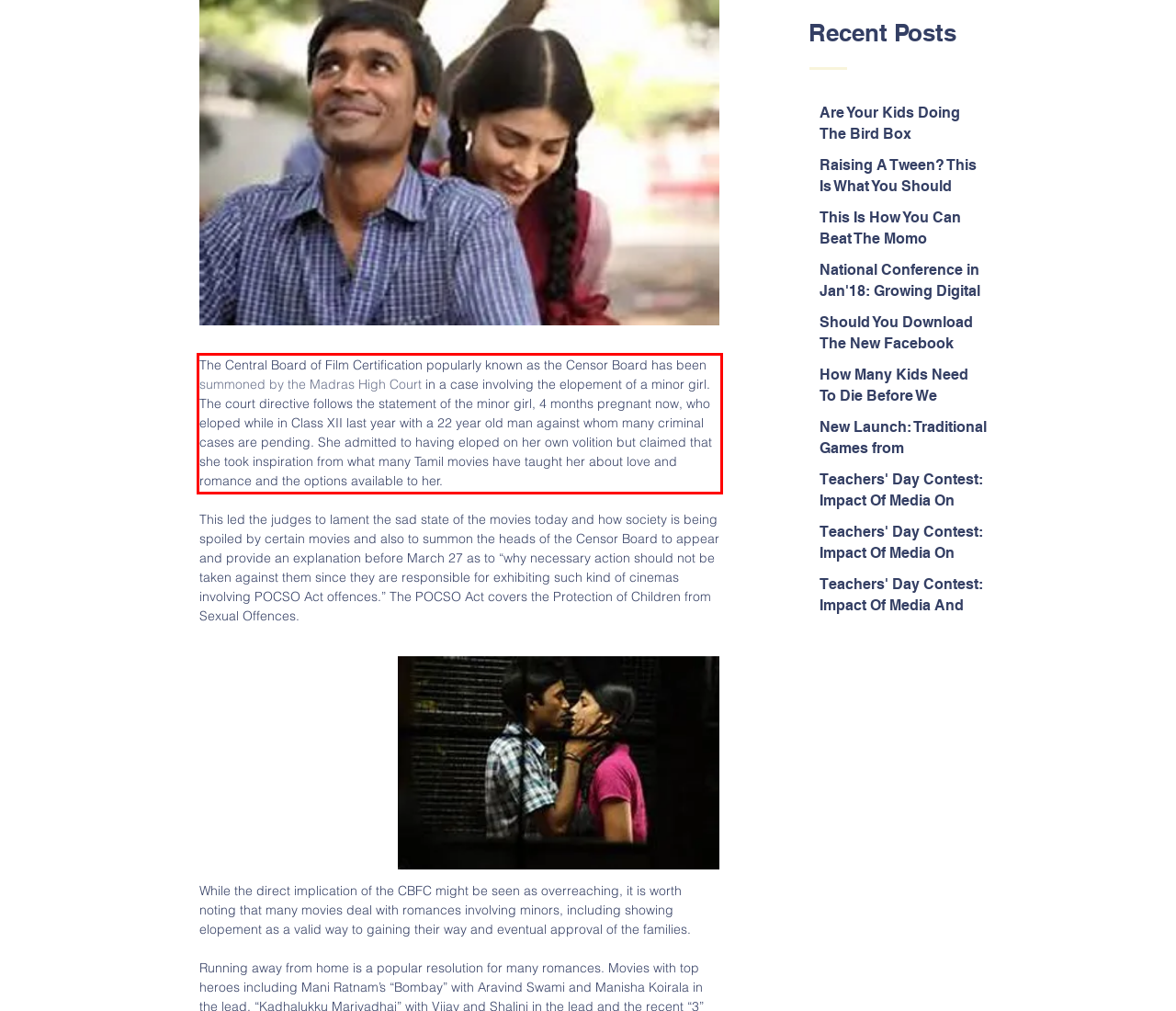You have a screenshot of a webpage with a red bounding box. Identify and extract the text content located inside the red bounding box.

The Central Board of Film Certification popularly known as the Censor Board has been summoned by the Madras High Court in a case involving the elopement of a minor girl. The court directive follows the statement of the minor girl, 4 months pregnant now, who eloped while in Class XII last year with a 22 year old man against whom many criminal cases are pending. She admitted to having eloped on her own volition but claimed that she took inspiration from what many Tamil movies have taught her about love and romance and the options available to her.